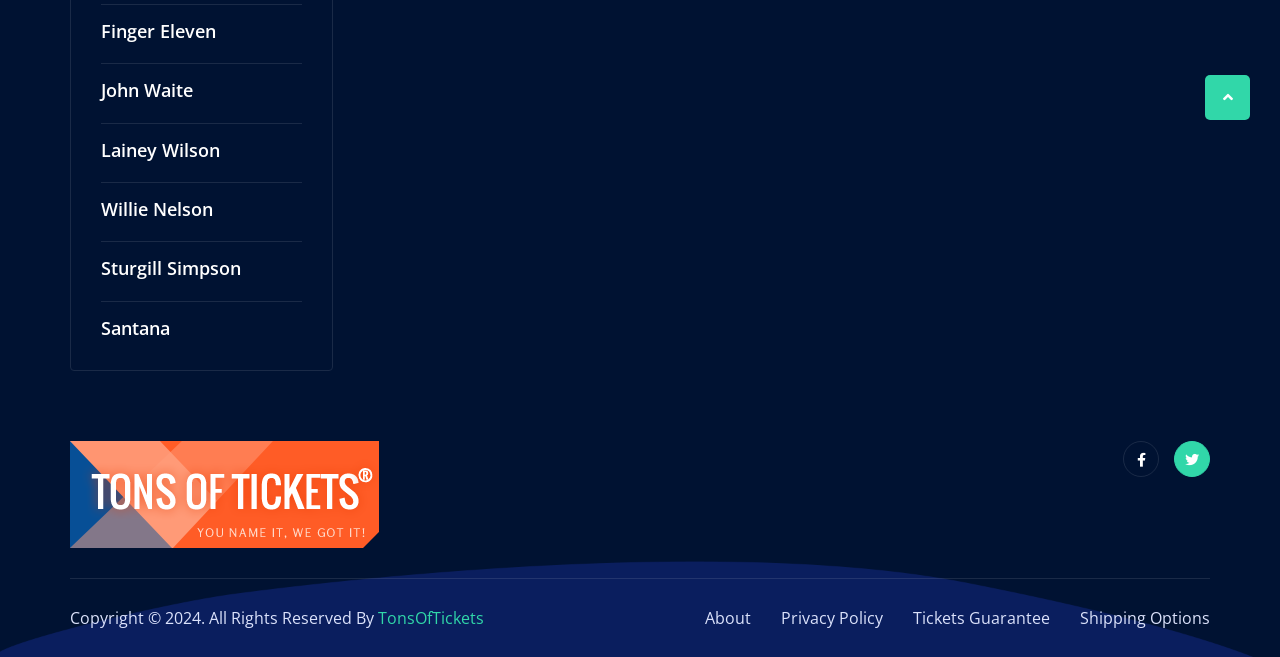Please identify the bounding box coordinates of the element on the webpage that should be clicked to follow this instruction: "Visit About page". The bounding box coordinates should be given as four float numbers between 0 and 1, formatted as [left, top, right, bottom].

[0.551, 0.92, 0.587, 0.962]